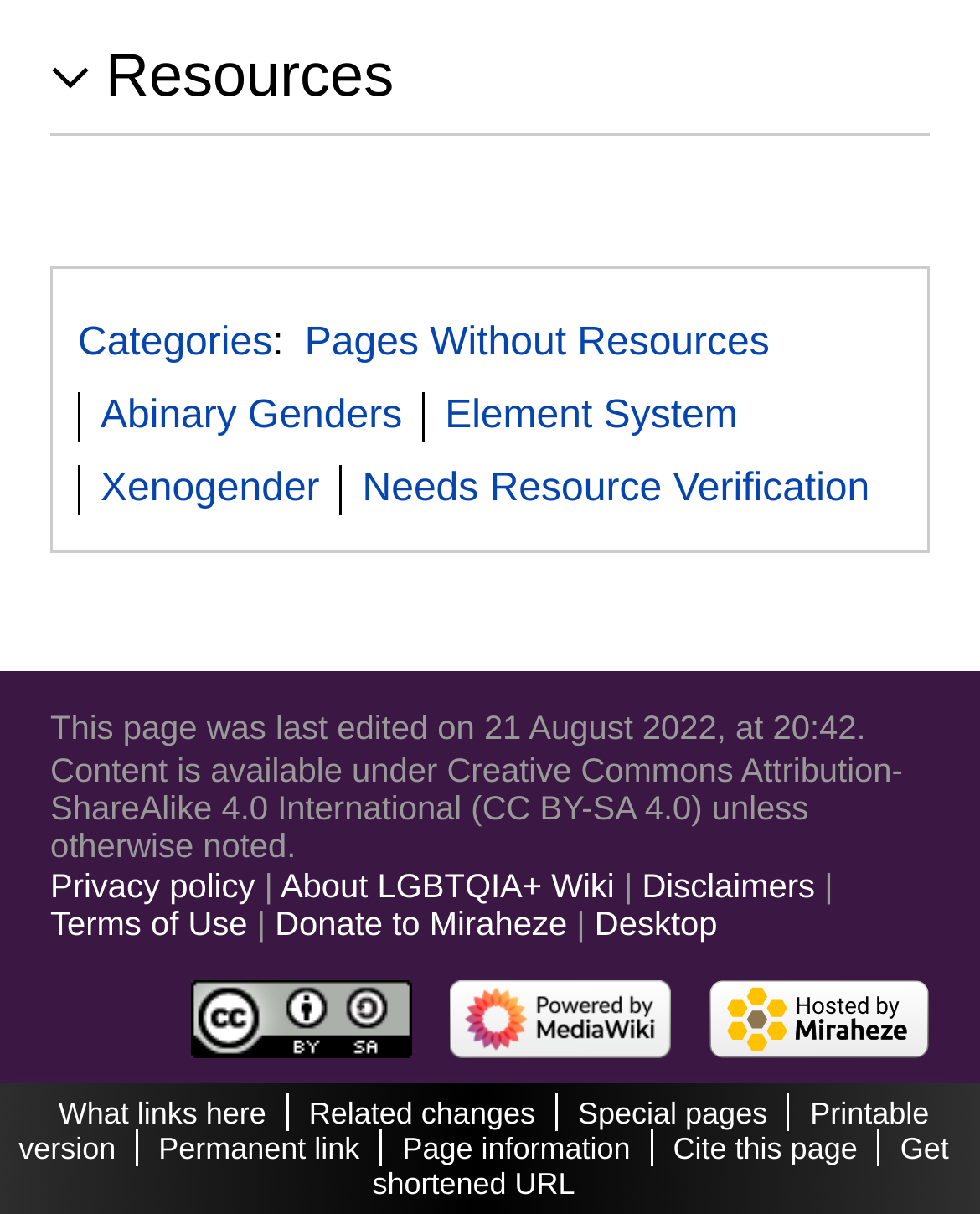Using the information in the image, give a comprehensive answer to the question: 
What is the name of the organization hosting the wiki?

I inferred this answer by looking at the links at the bottom of the page, specifically the 'Hosted by Miraheze' link, which suggests that the wiki is hosted by the organization Miraheze.